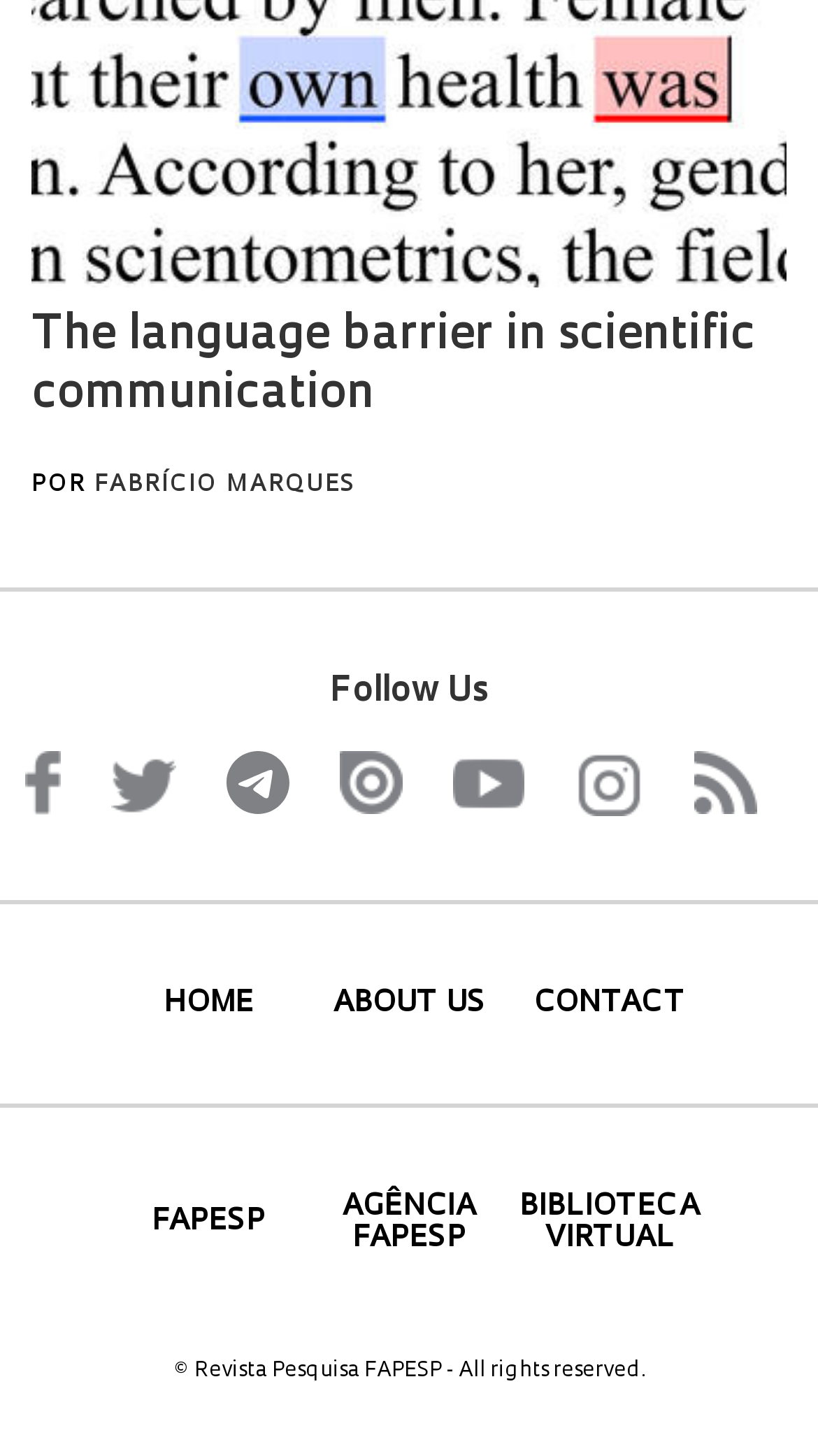Please give a succinct answer to the question in one word or phrase:
What is the purpose of the links at the top?

Follow Us